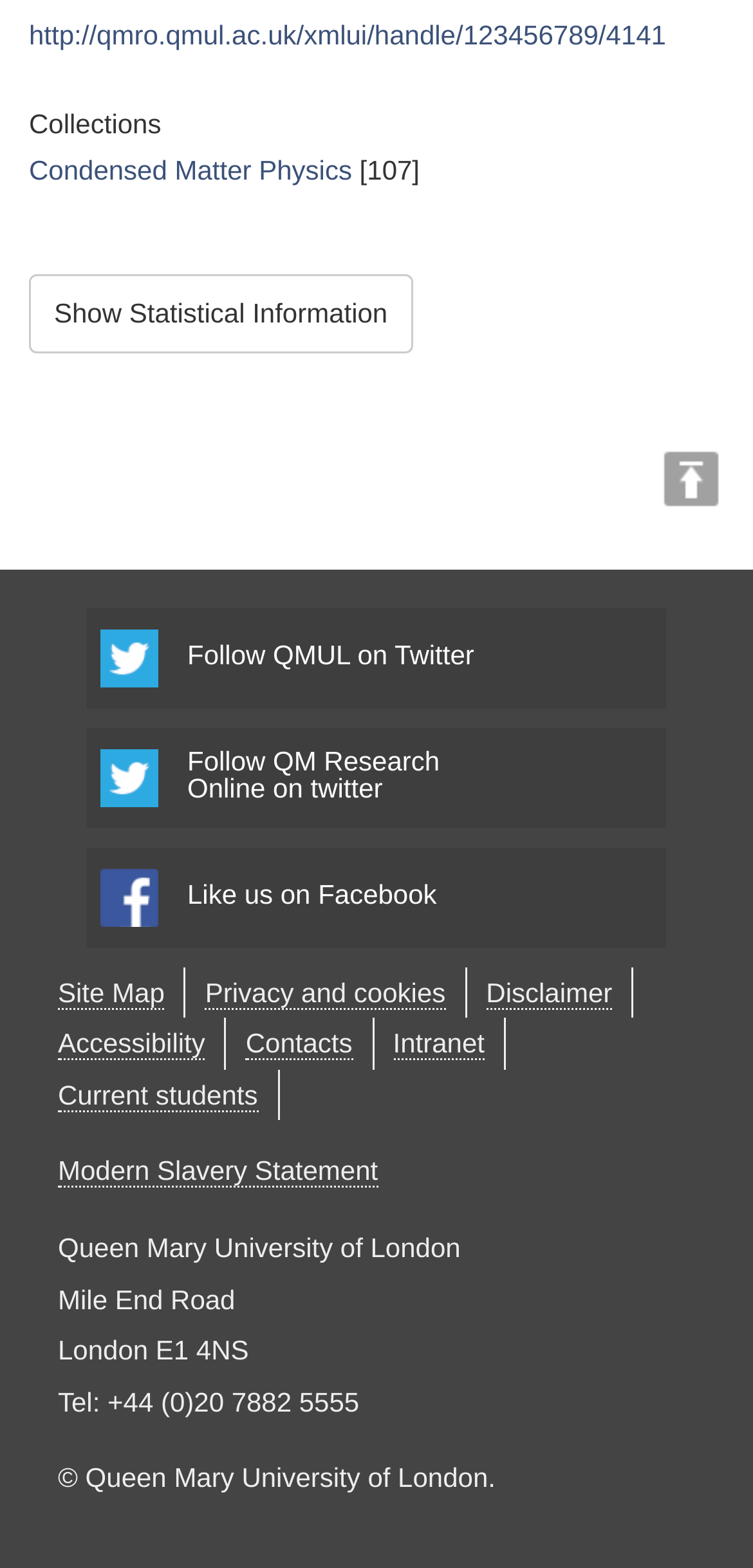From the details in the image, provide a thorough response to the question: What is the name of the university on this webpage?

I found the name of the university by looking at the StaticText element with the text 'Queen Mary University of London'.